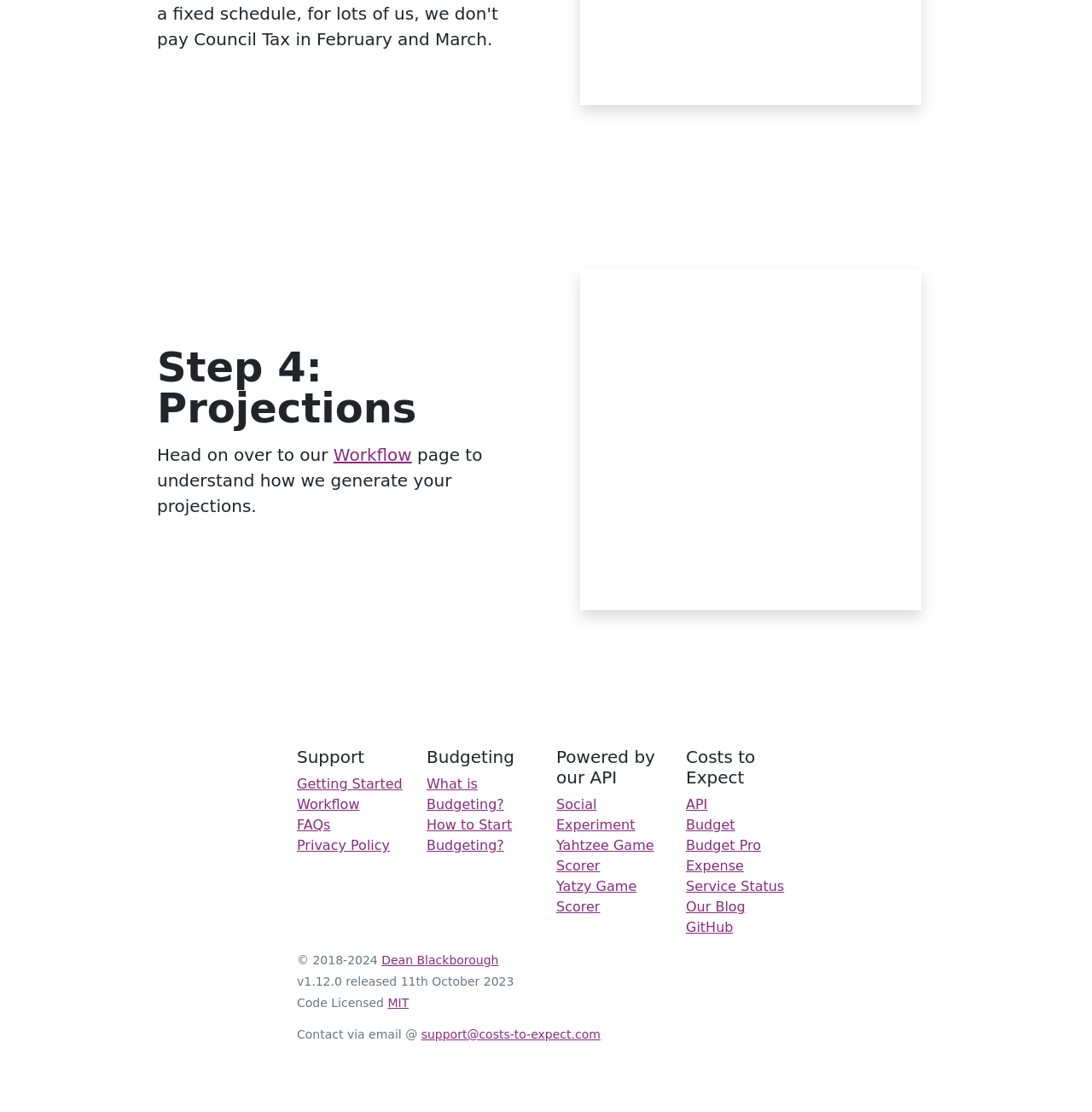Please answer the following question using a single word or phrase: 
What is the title of the current step?

Step 4: Projections